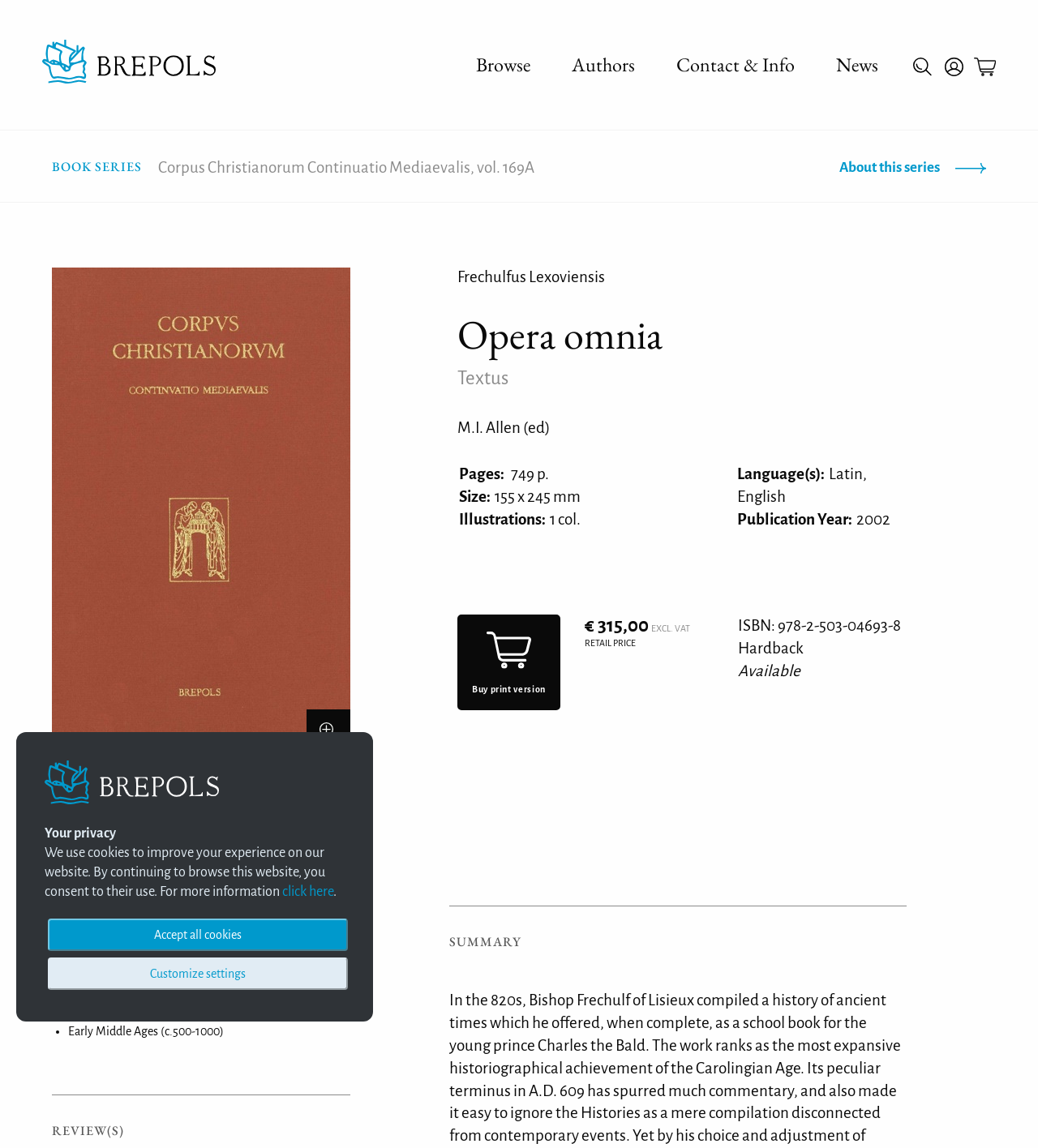What is the language of the book?
Using the details from the image, give an elaborate explanation to answer the question.

The language of the book can be found in the book details section, where it says 'Language(s): Latin, English'.